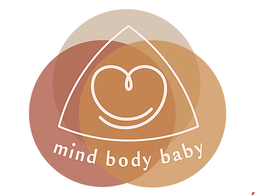Explain the image with as much detail as possible.

The image features a logo for "Mind Body Baby," designed with a harmonious and soothing aesthetic. In the foreground, a simple, stylized heart shape is thoughtfully incorporated, suggesting care and nurturing, which aligns with the services aimed at expectant and new parents. This heart is encased within a triangular outline, representing stability and support. Surrounding the heart are overlapping circular shapes in soft, warm hues of terracotta and cream, symbolizing the interconnectedness of mind, body, and baby. The text "mind body baby" is elegantly positioned along the bottom, reinforcing the focus on holistic care in the perinatal phase. Overall, the logo conveys a sense of warmth, welcome, and comprehensive support for families during this crucial time.